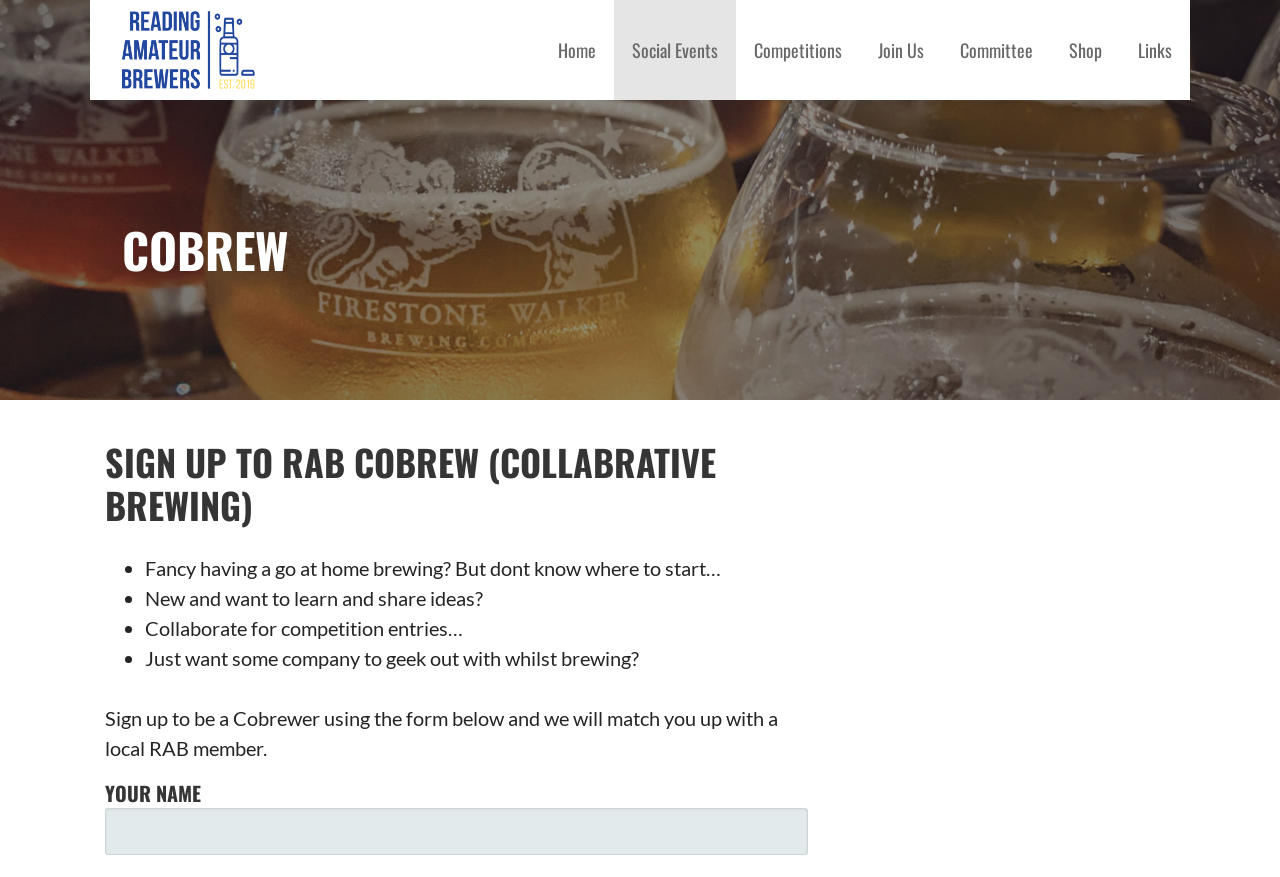Generate an in-depth caption that captures all aspects of the webpage.

The webpage is about Cobrew, a platform for amateur brewers. At the top, there is a logo with the text "Reading Amateur Brewers" accompanied by an image. Below the logo, there is a navigation menu with links to "Home", "Social Events", "Competitions", "Join Us", "Committee", "Shop", and "Links".

The main content of the page is divided into two sections. The first section has a heading "COBREW" and a subheading "SIGN UP TO RAB COBREW (COLLABRATIVE BREWING)". Below the subheading, there is a list of four bullet points describing the benefits of joining Cobrew, including learning and sharing ideas, collaborating for competition entries, and socializing with fellow brewers.

The second section has a paragraph of text explaining how to sign up to be a Cobrewer and get matched with a local RAB member. Below this paragraph, there is a form with a single input field labeled "YOUR NAME" where users can enter their name to sign up.

Overall, the webpage has a simple and clean layout, with a clear focus on promoting the benefits of joining Cobrew and providing a way for users to sign up.